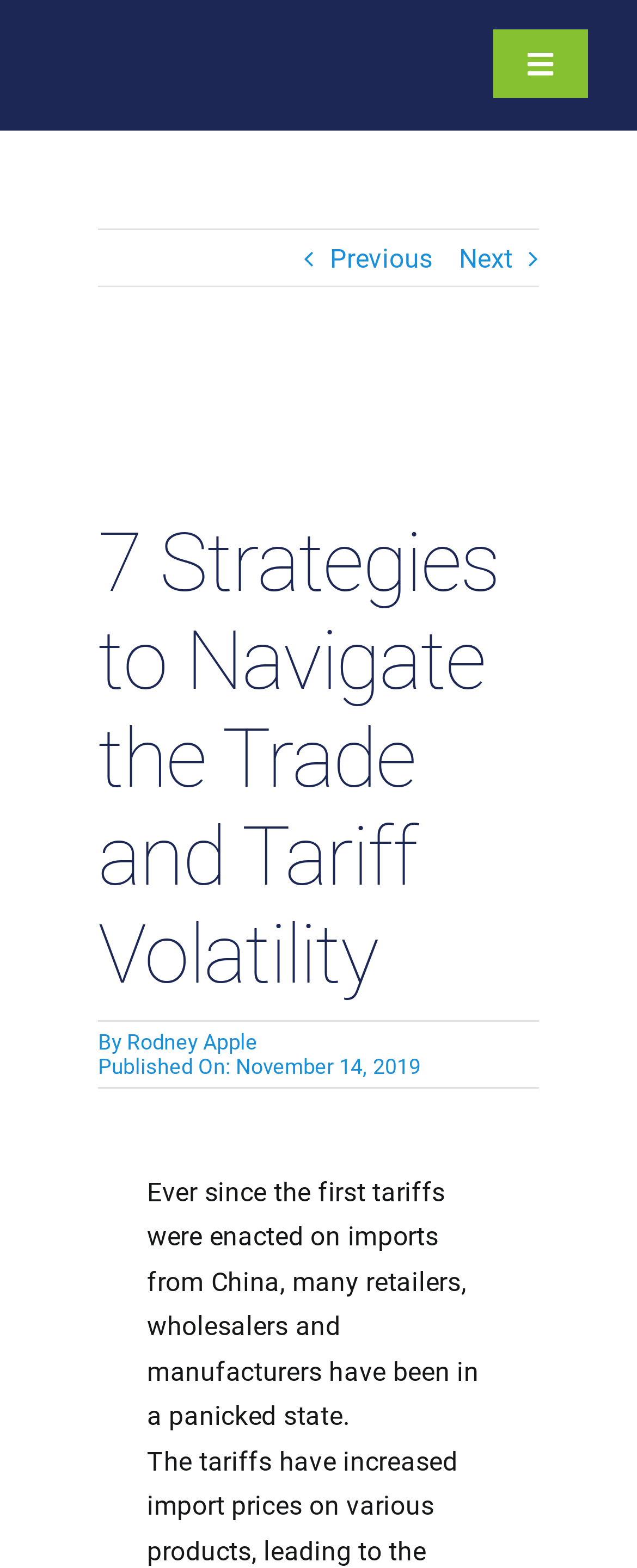What is the purpose of the button with a search icon?
Answer the question with a single word or phrase by looking at the picture.

Search